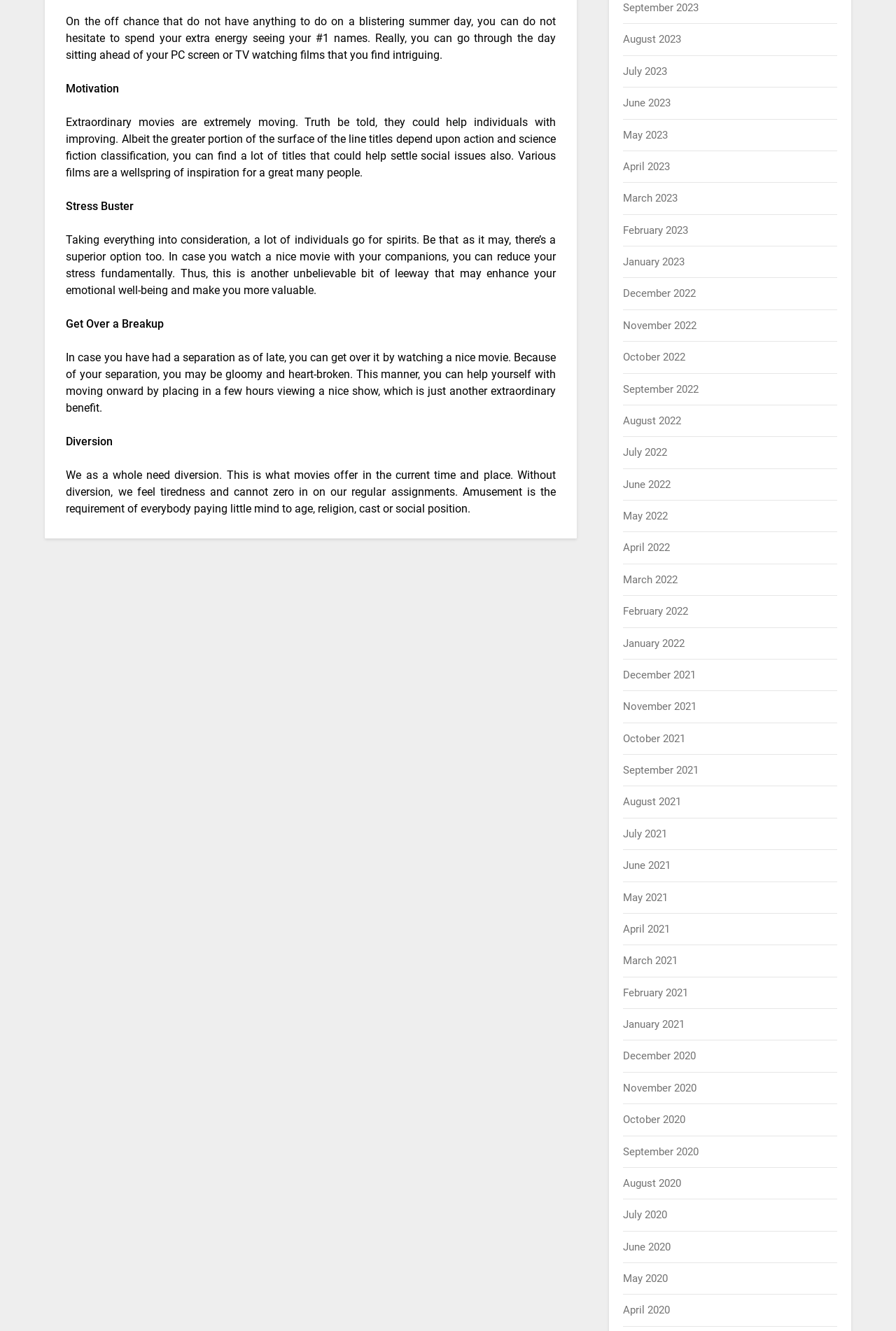Locate the UI element described by August 2021 in the provided webpage screenshot. Return the bounding box coordinates in the format (top-left x, top-left y, bottom-right x, bottom-right y), ensuring all values are between 0 and 1.

[0.696, 0.598, 0.76, 0.607]